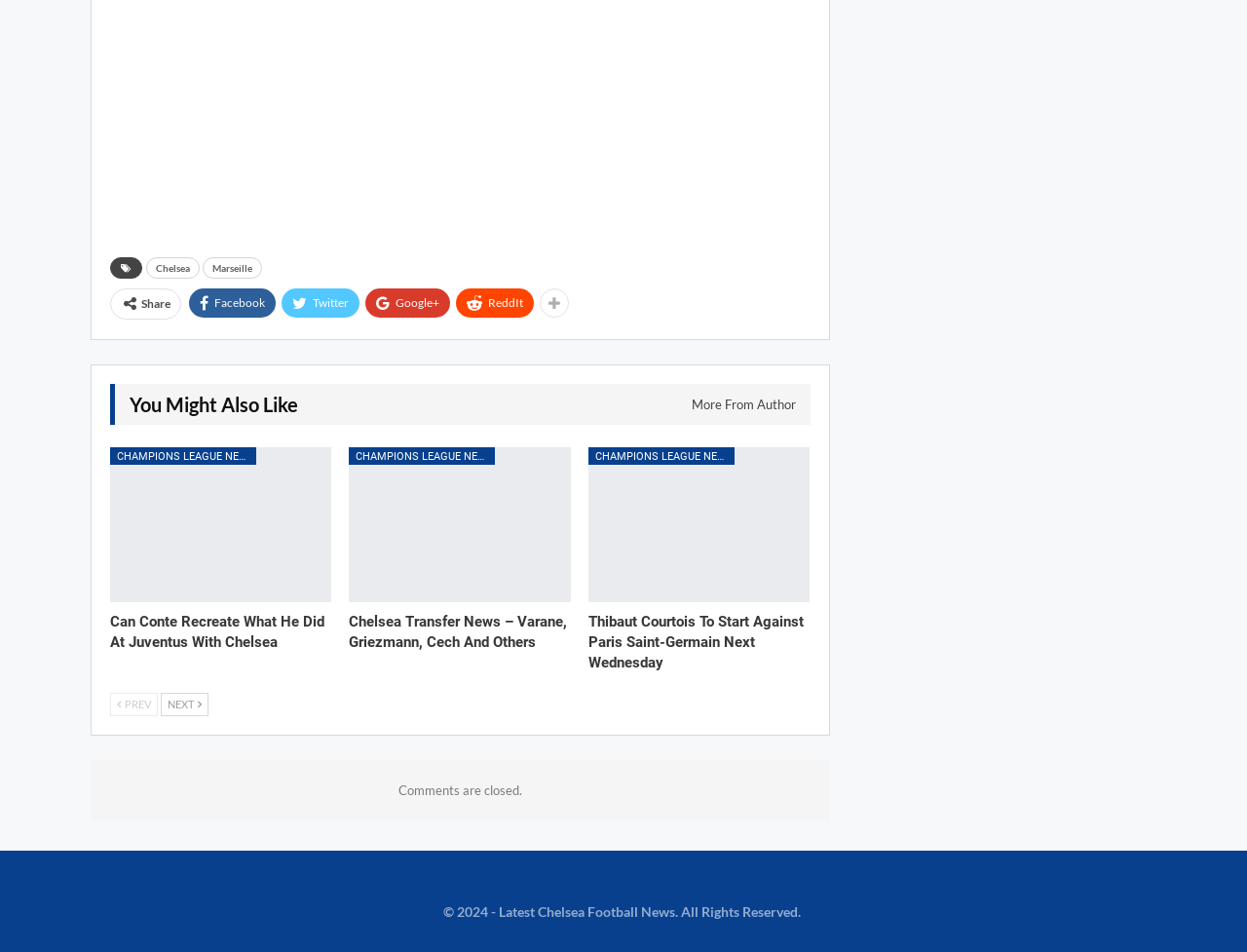What is the topic of the webpage? Using the information from the screenshot, answer with a single word or phrase.

Football news